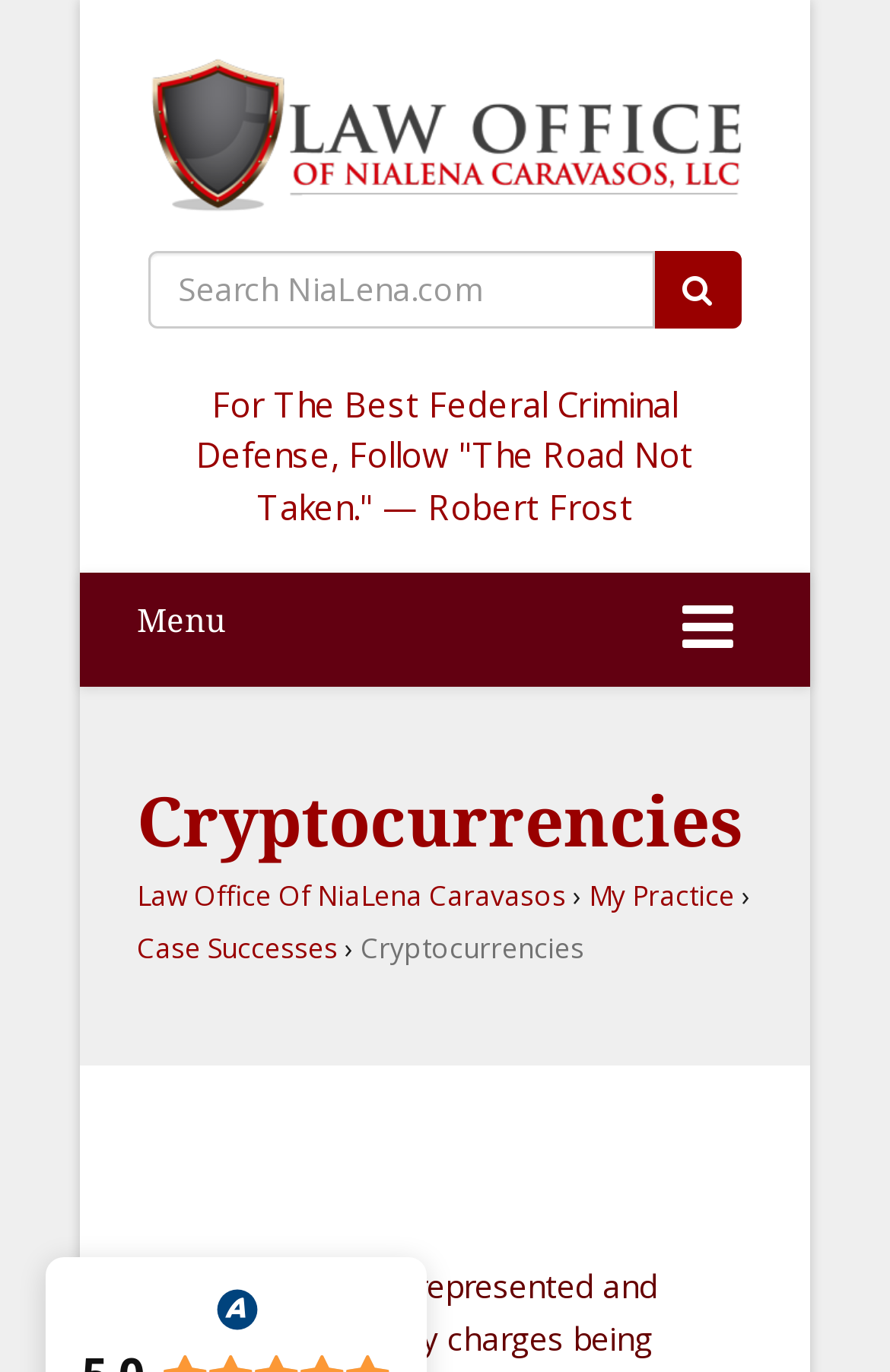Given the element description "Case Successes", identify the bounding box of the corresponding UI element.

[0.154, 0.677, 0.379, 0.706]